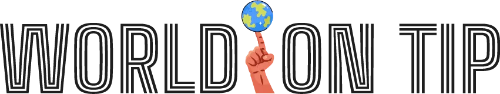What is the tone of the design?
Give a detailed and exhaustive answer to the question.

The caption describes the design as combining playful artistry with a serious undertone, reflecting the brand's commitment to raising awareness about significant global topics, which suggests a tone that is both creative and serious.